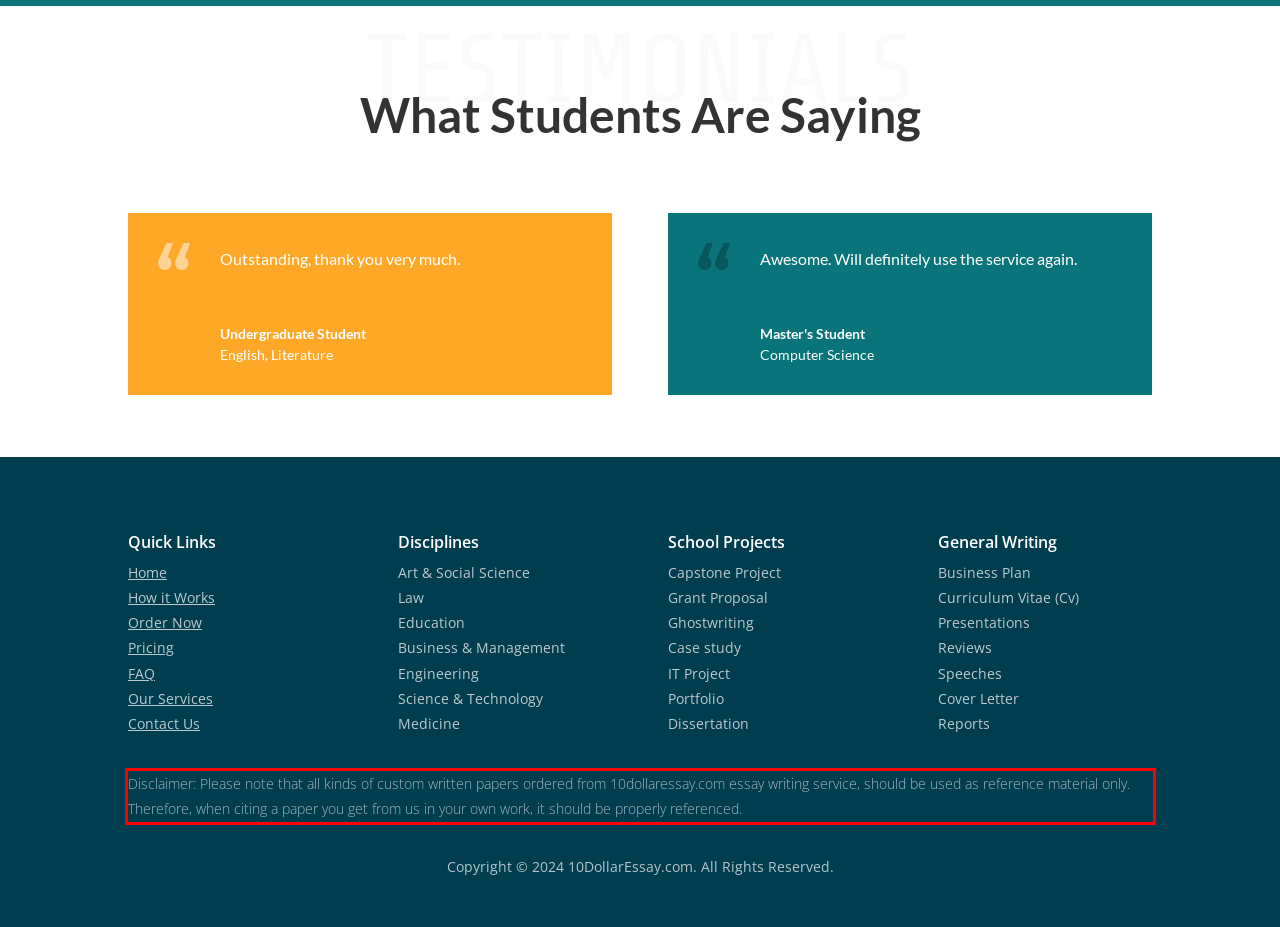Within the screenshot of the webpage, locate the red bounding box and use OCR to identify and provide the text content inside it.

Disclaimer: Please note that all kinds of custom written papers ordered from 10dollaressay.com essay writing service, should be used as reference material only. Therefore, when citing a paper you get from us in your own work, it should be properly referenced.